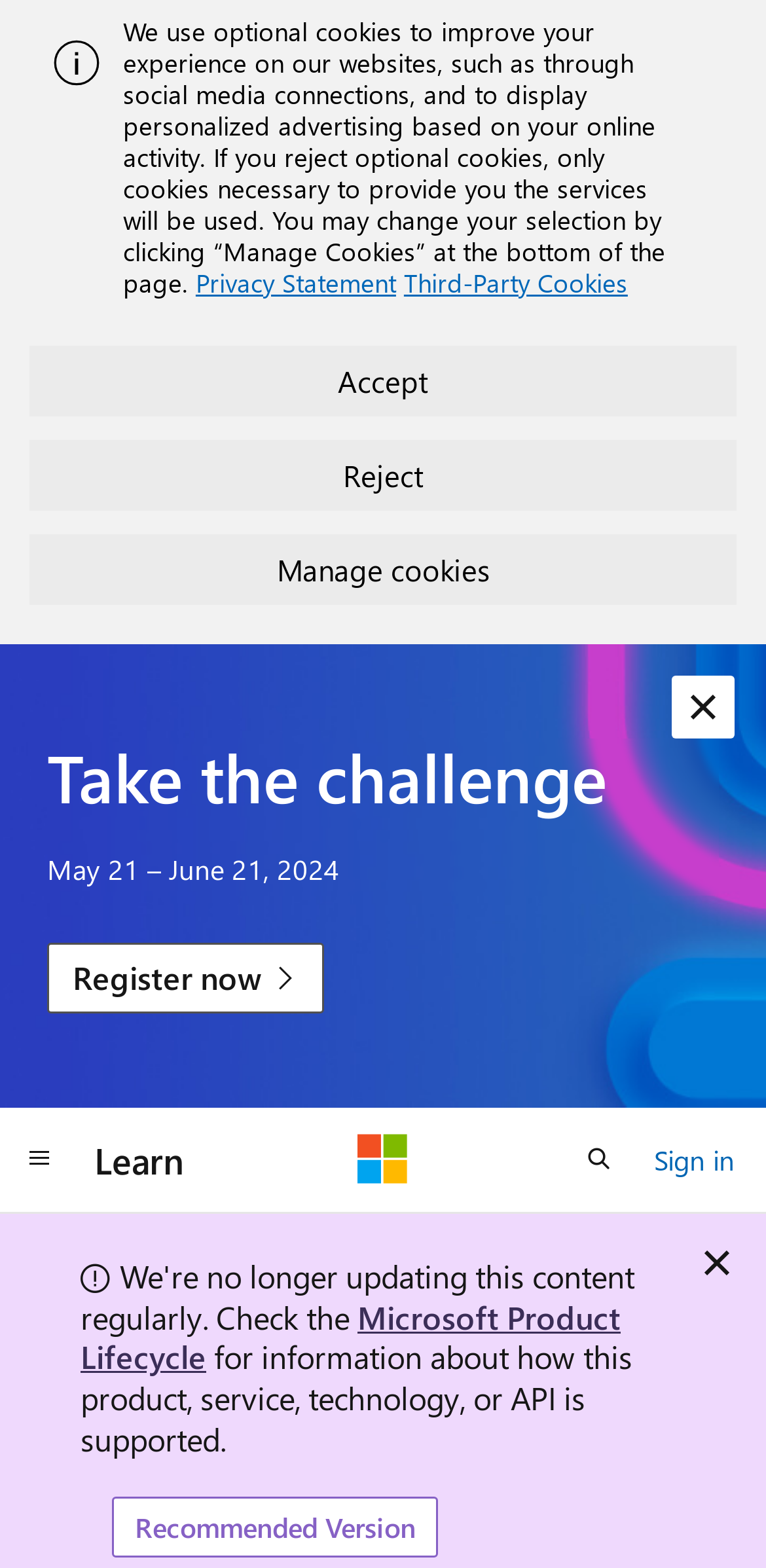Provide a brief response in the form of a single word or phrase:
What is the purpose of the 'Global navigation' button?

To navigate globally